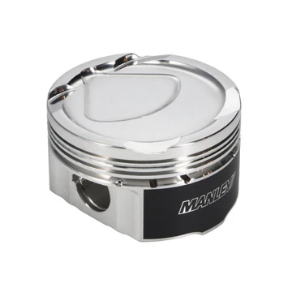Use a single word or phrase to answer the question: What is the compression ratio of the engine?

10.0:1